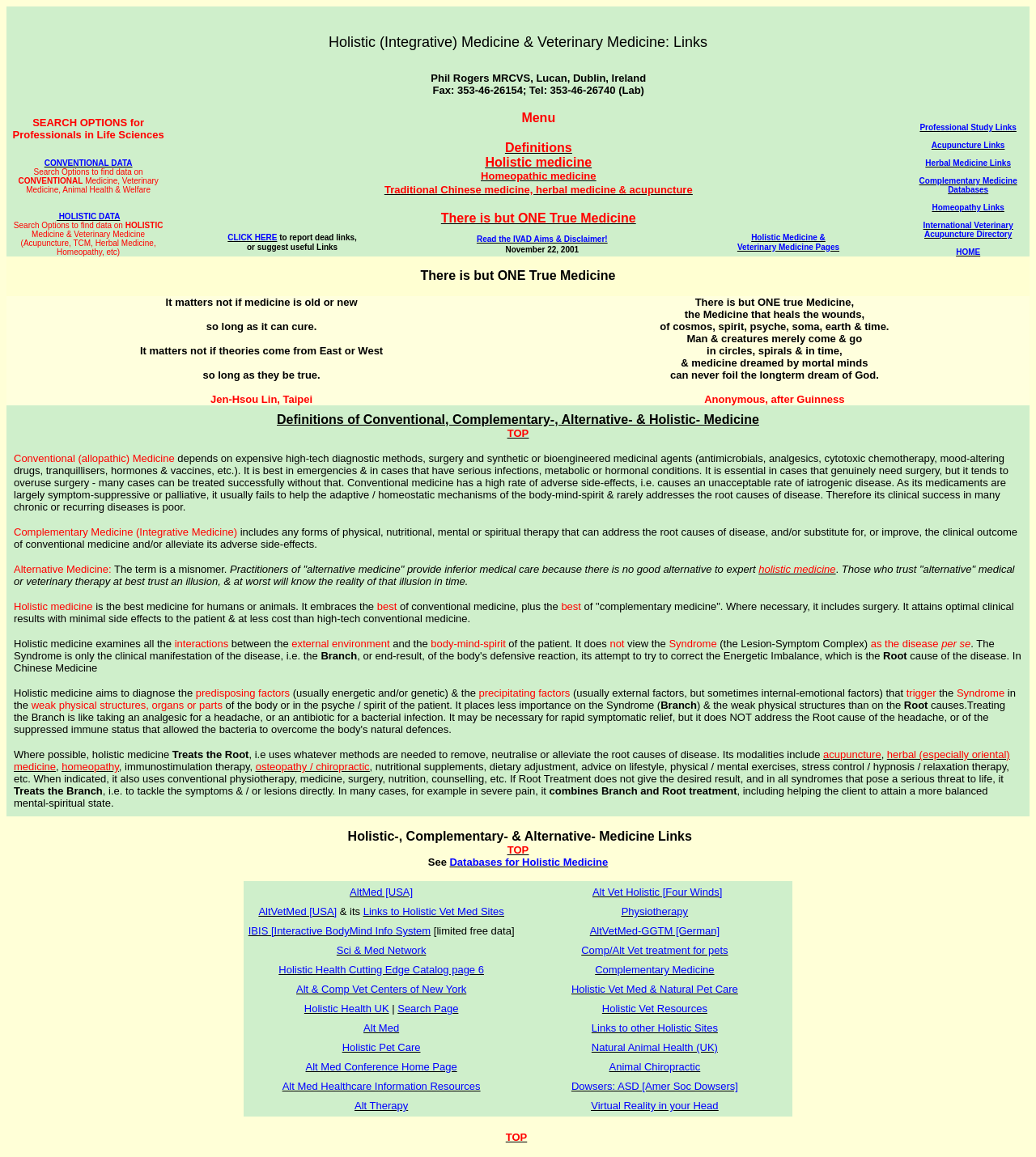Locate the bounding box coordinates of the element's region that should be clicked to carry out the following instruction: "Learn about Definitions of Conventional, Complementary-, Alternative- & Holistic- Medicine". The coordinates need to be four float numbers between 0 and 1, i.e., [left, top, right, bottom].

[0.49, 0.368, 0.51, 0.38]